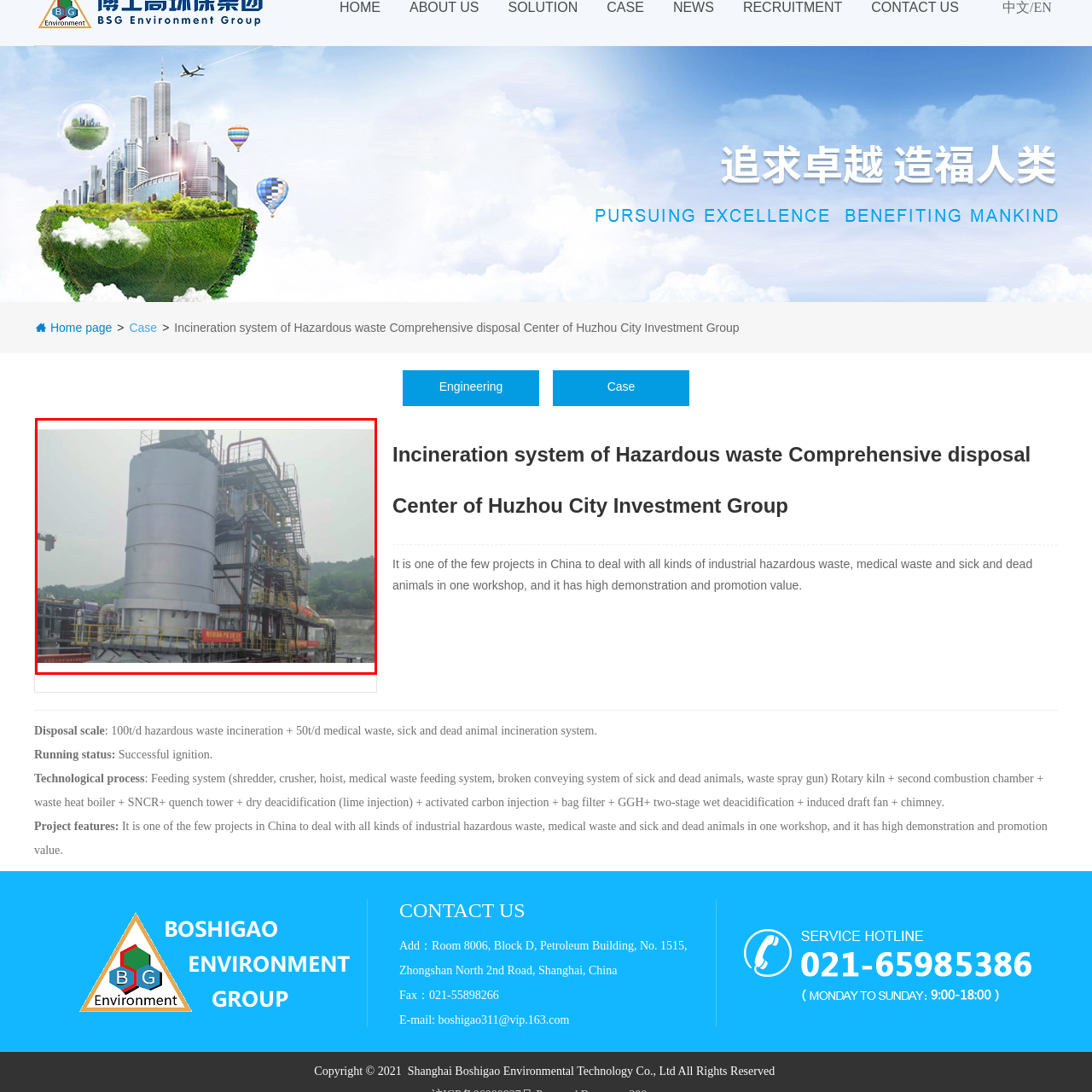Observe the image enclosed by the red border and respond to the subsequent question with a one-word or short phrase:
What types of waste can this facility process?

Industrial hazardous waste, medical waste, and sick/dead animals